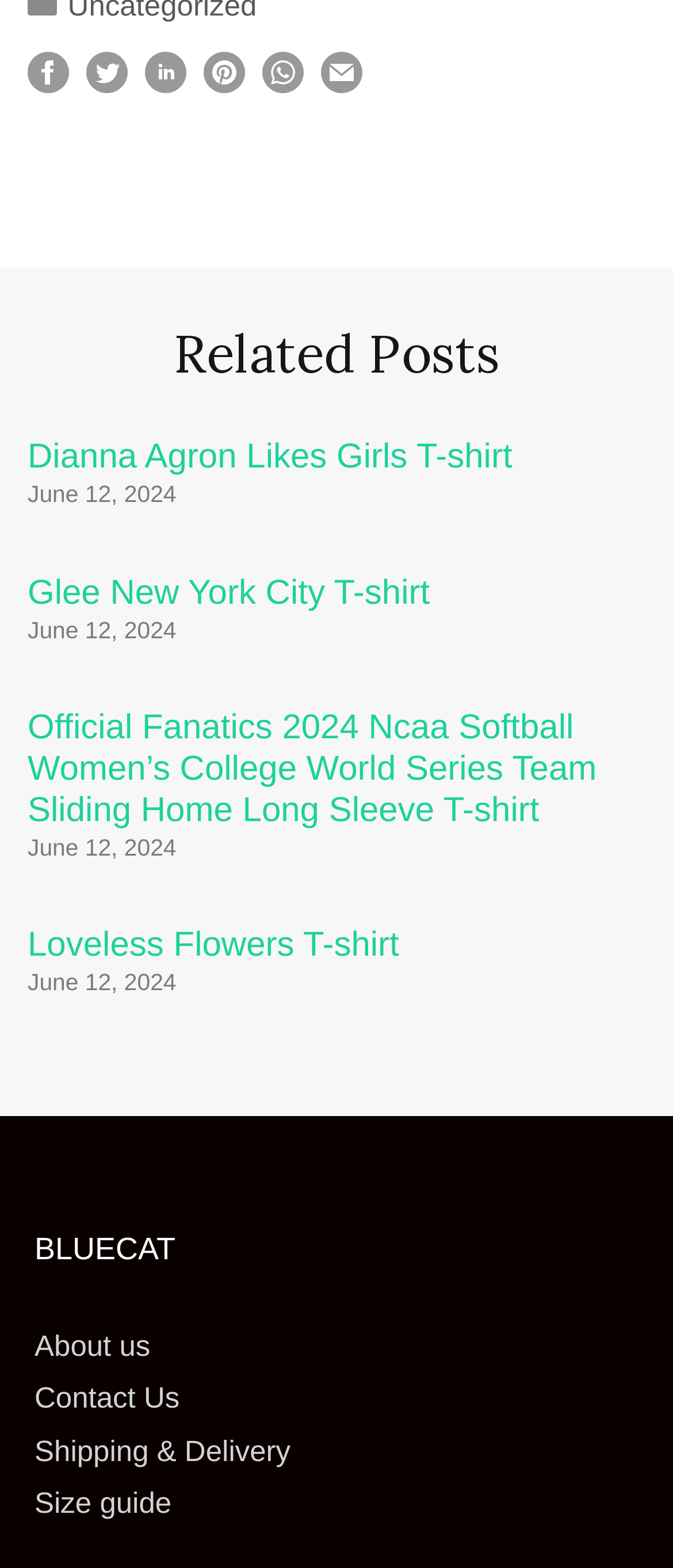Refer to the image and provide an in-depth answer to the question:
What is the title of the first related post?

The first related post is an article with a heading 'Dianna Agron Likes Girls T-shirt', which is a title of a T-shirt. This post also includes a link to the T-shirt and a time stamp 'June 12, 2024'.